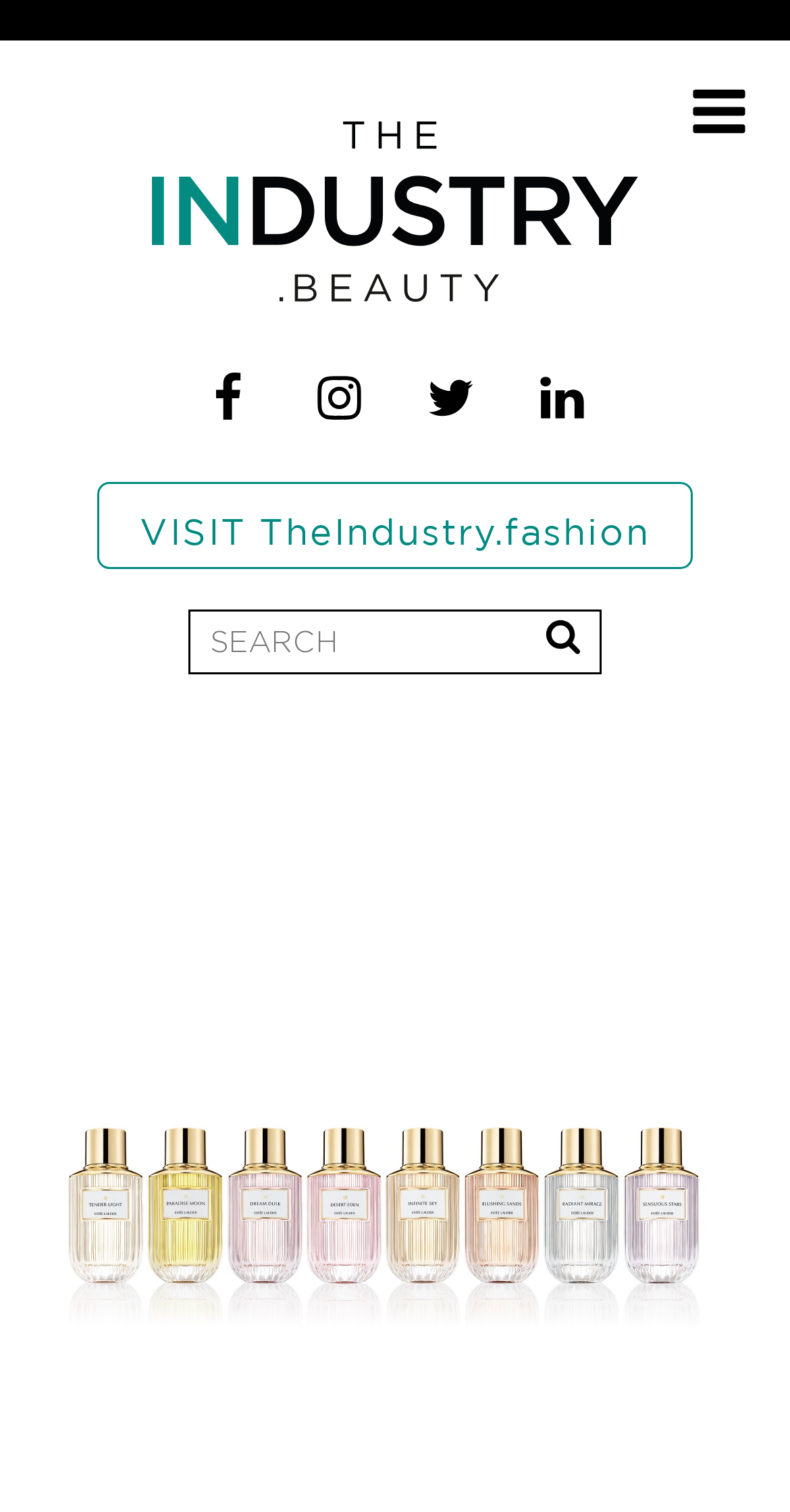What is the shape of the icons in the social media links?
From the image, respond with a single word or phrase.

Bars